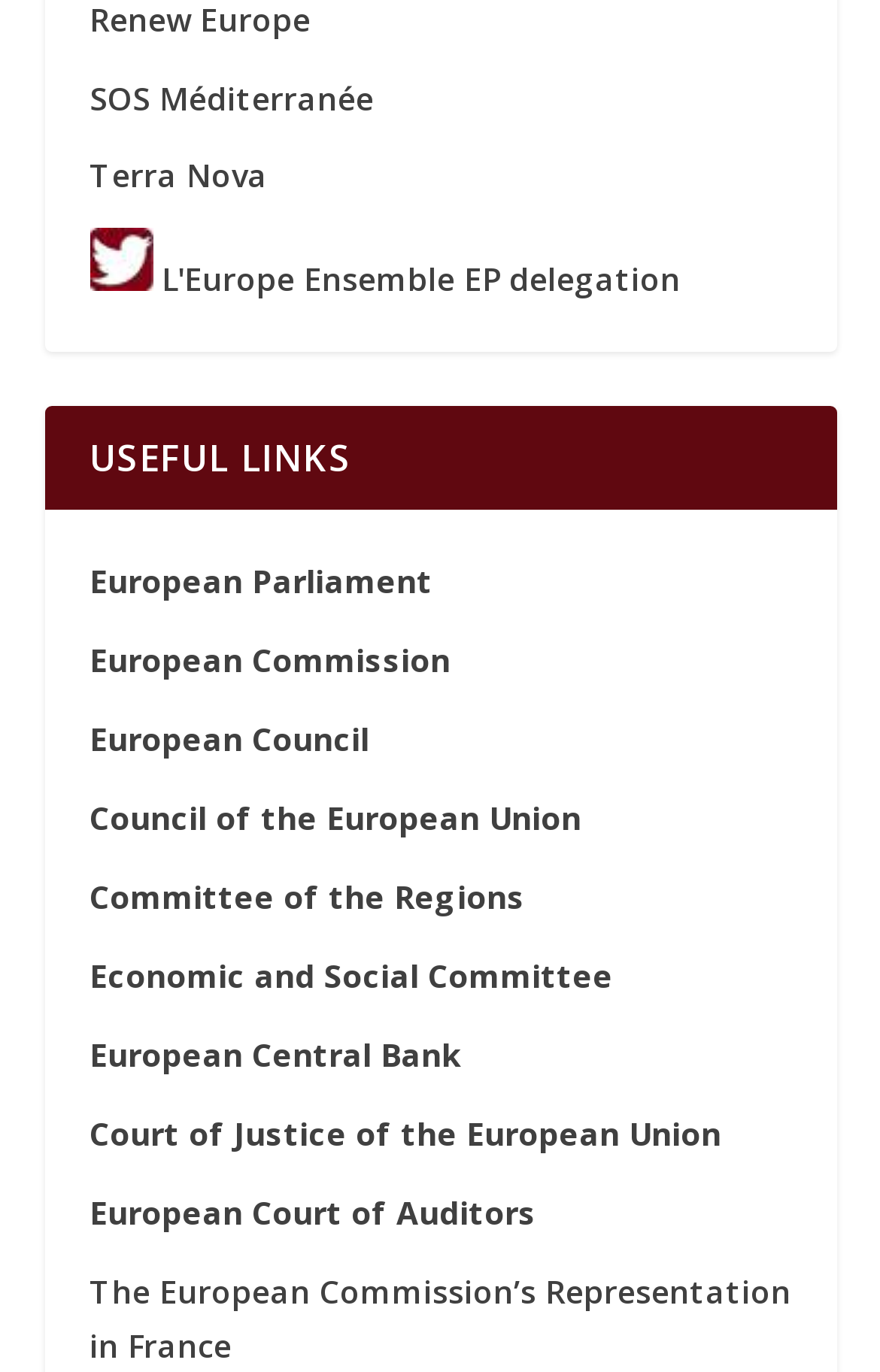Identify the bounding box coordinates of the clickable region necessary to fulfill the following instruction: "view Committee of the Regions page". The bounding box coordinates should be four float numbers between 0 and 1, i.e., [left, top, right, bottom].

[0.101, 0.638, 0.596, 0.669]